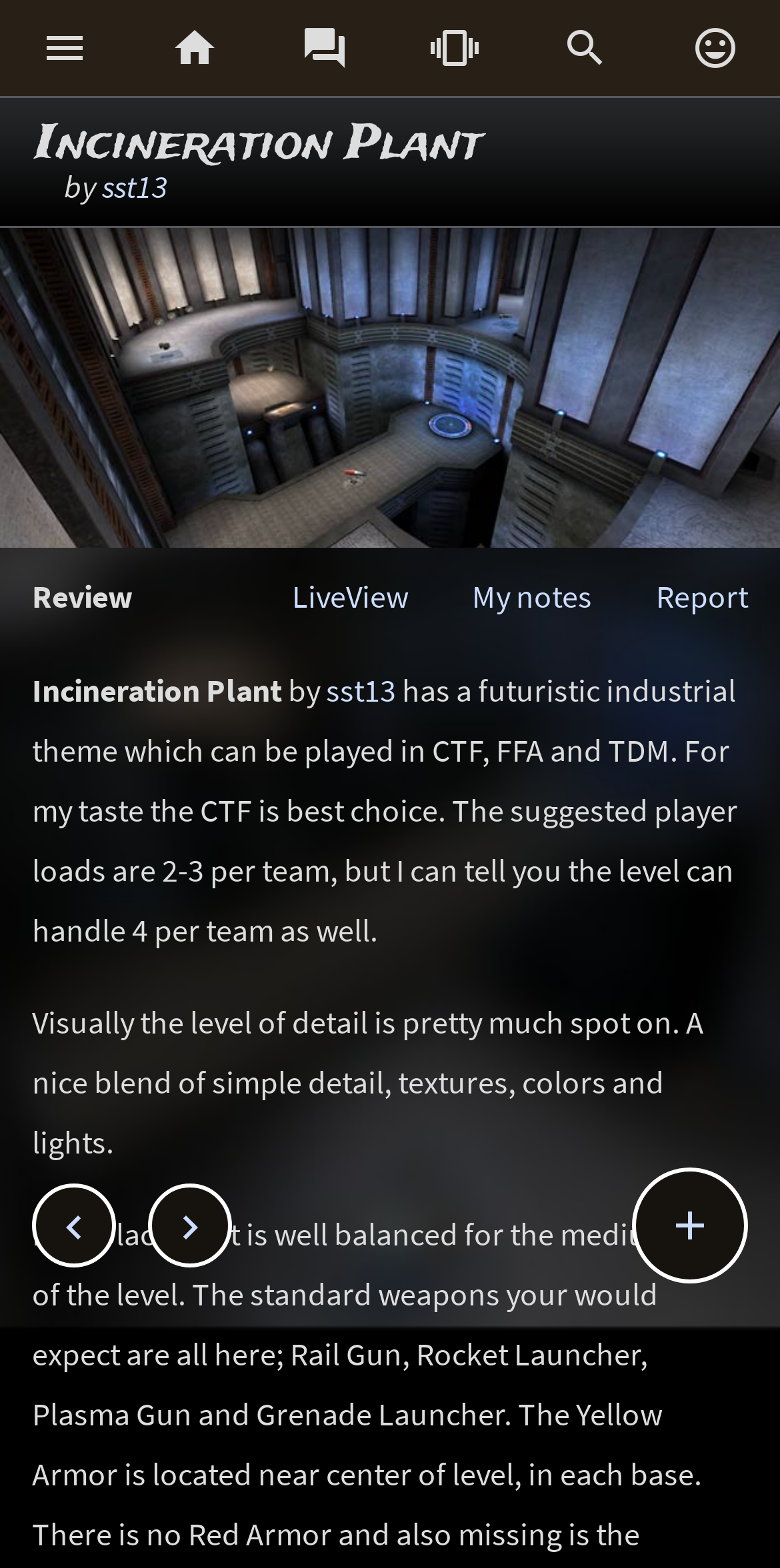Please answer the following query using a single word or phrase: 
What is the recommended player load for the map?

2-3 per team